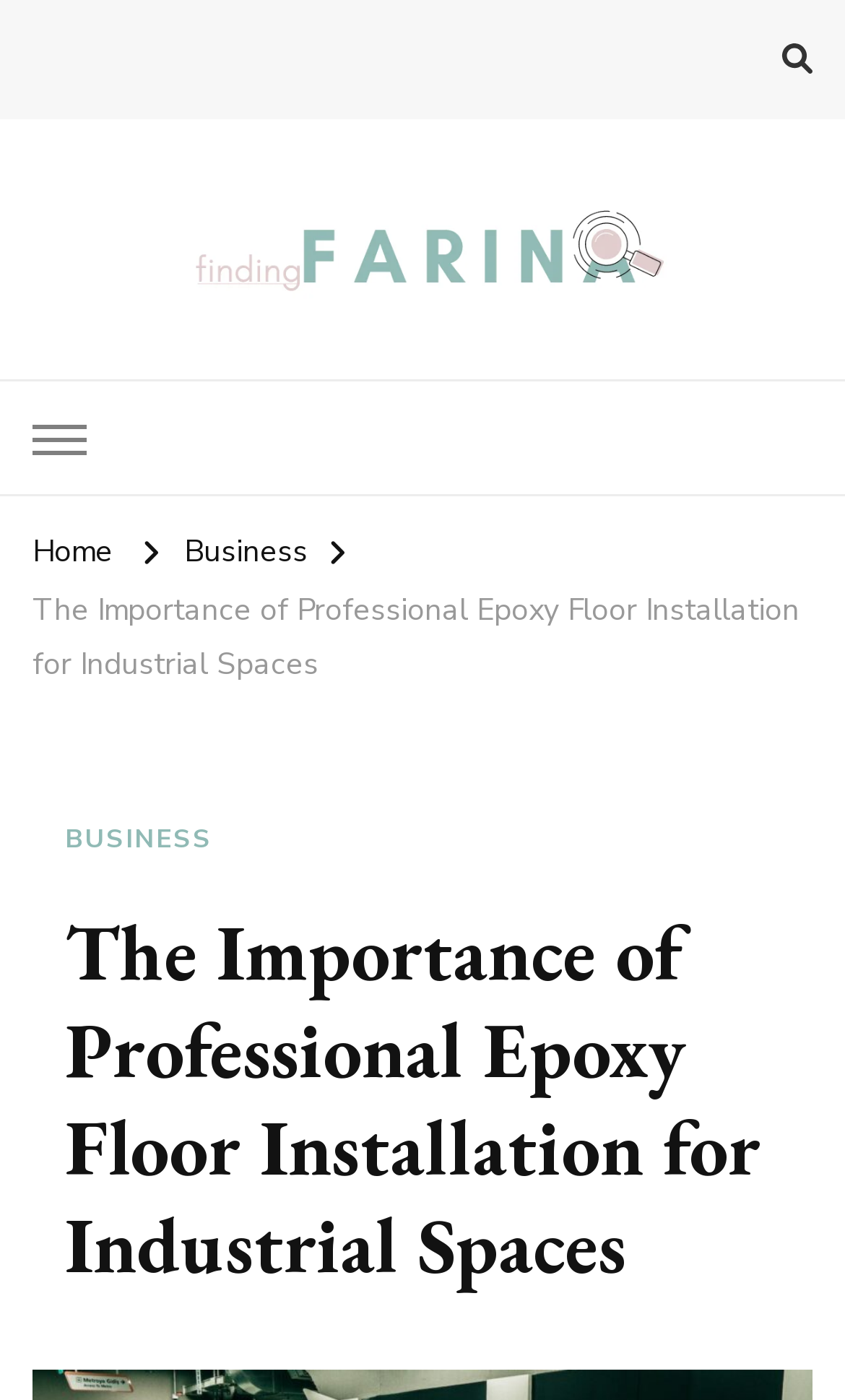Refer to the image and answer the question with as much detail as possible: What is the main topic of the webpage?

I determined the main topic by analyzing the header and the content of the webpage, which suggests that the webpage is discussing the importance of professional epoxy floor installation for industrial spaces.